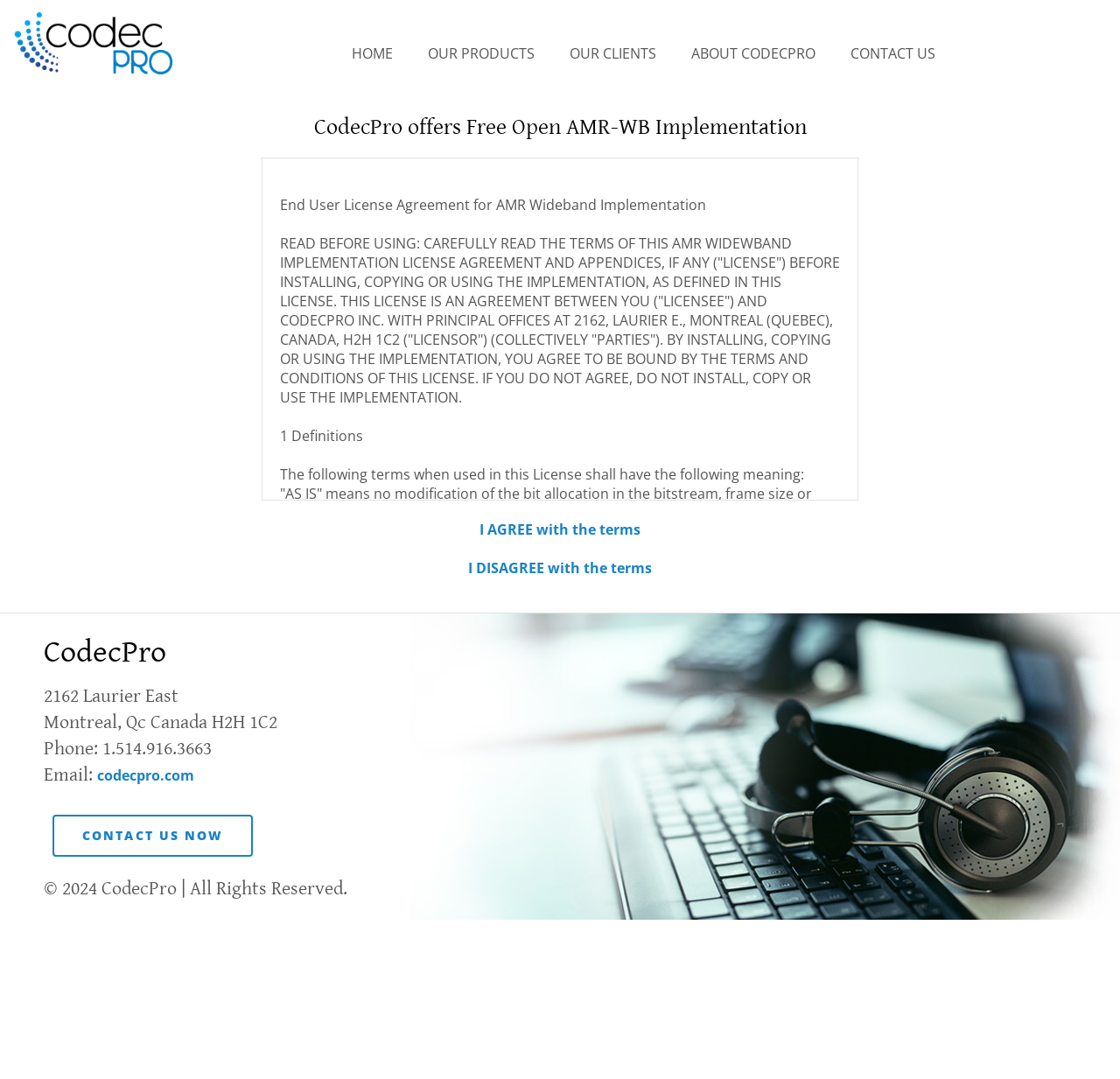What are the options for the user after reading the license agreement?
Examine the image and provide an in-depth answer to the question.

After reading the license agreement, the user is presented with two options: 'I AGREE with the terms' and 'I DISAGREE with the terms'. These options allow the user to indicate their acceptance or rejection of the terms and conditions outlined in the license agreement.